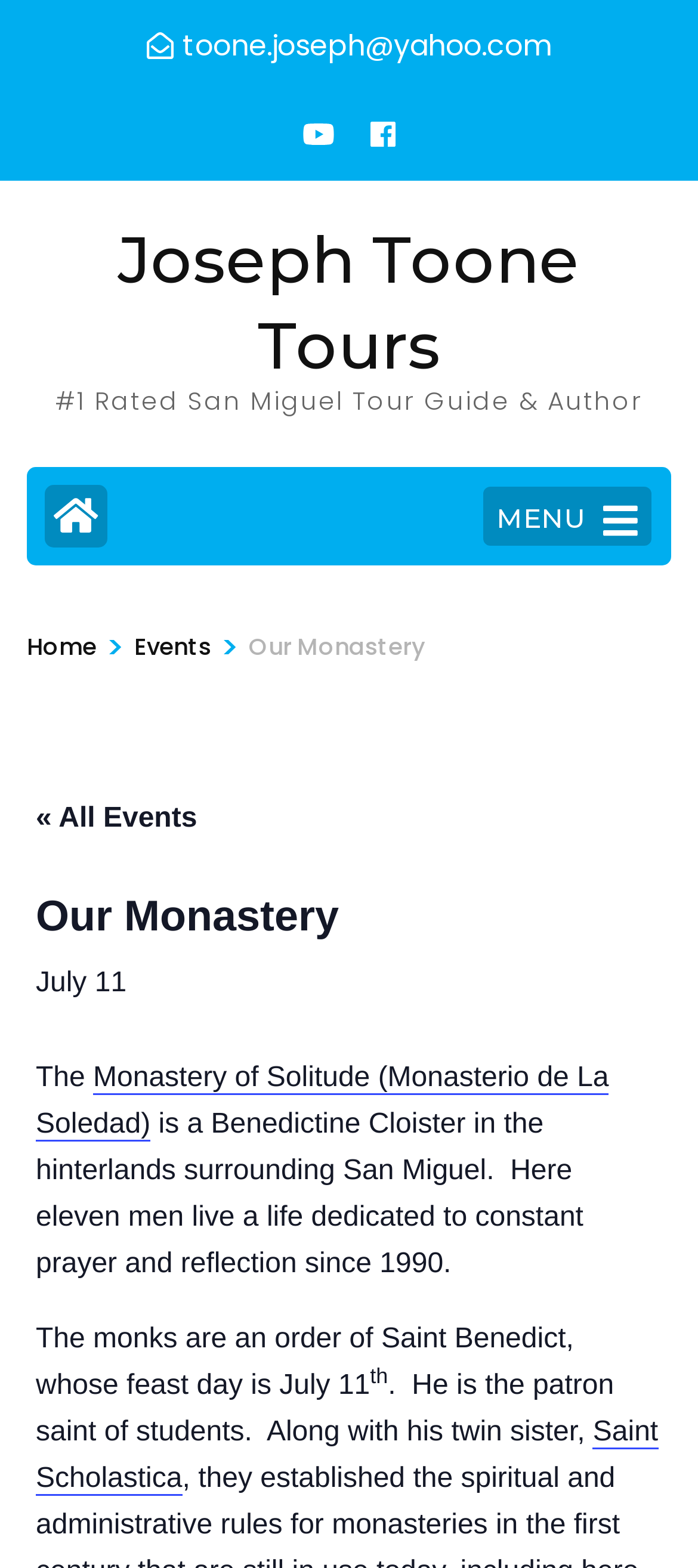What is the twin sister of Saint Benedict?
Please answer the question as detailed as possible.

The twin sister of Saint Benedict can be found in the text 'Along with his twin sister, Saint Scholastica,' which is located in the middle of the webpage, describing Saint Benedict.